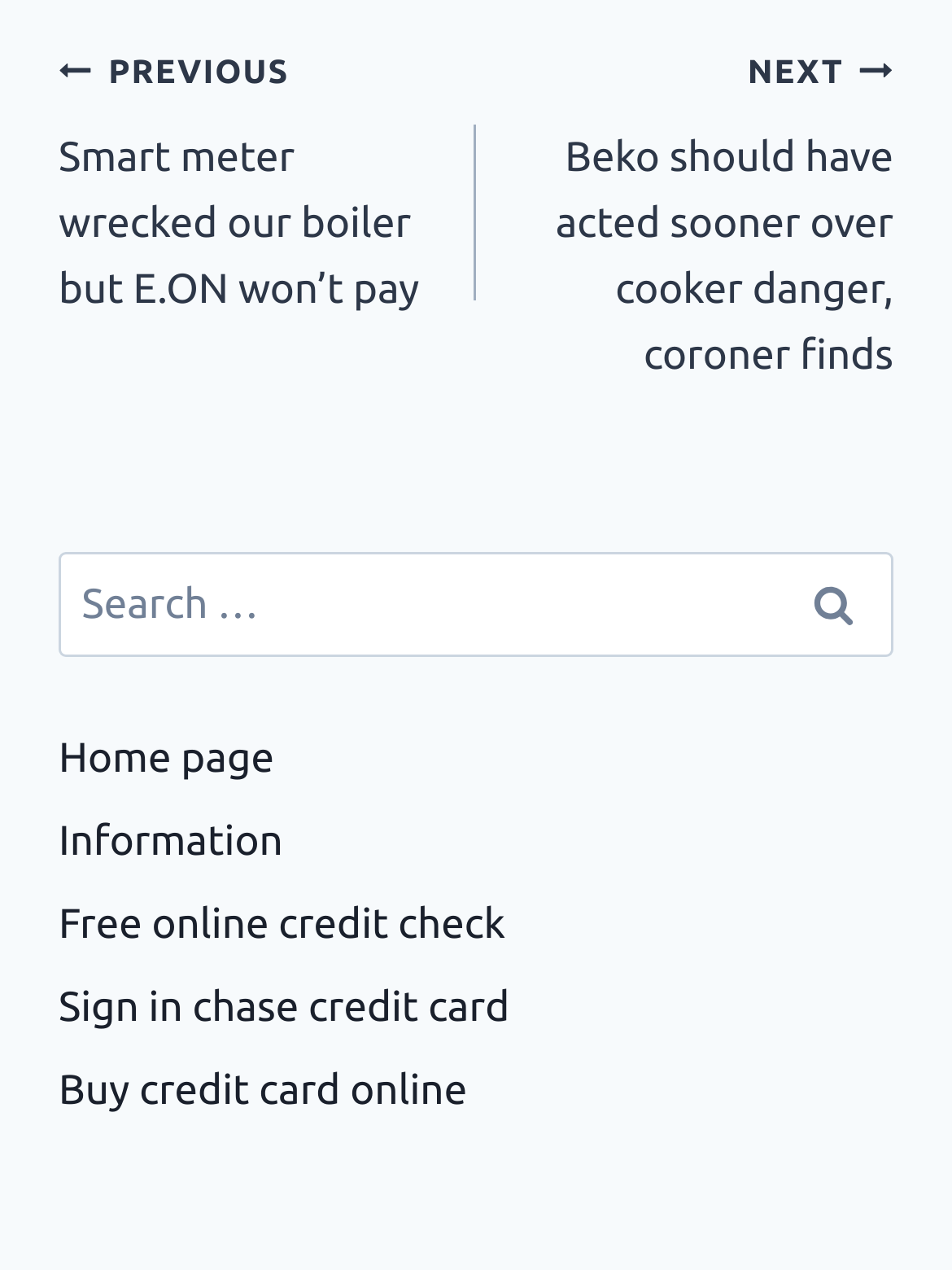Please provide a brief answer to the question using only one word or phrase: 
What is the position of the search box on the page?

Middle